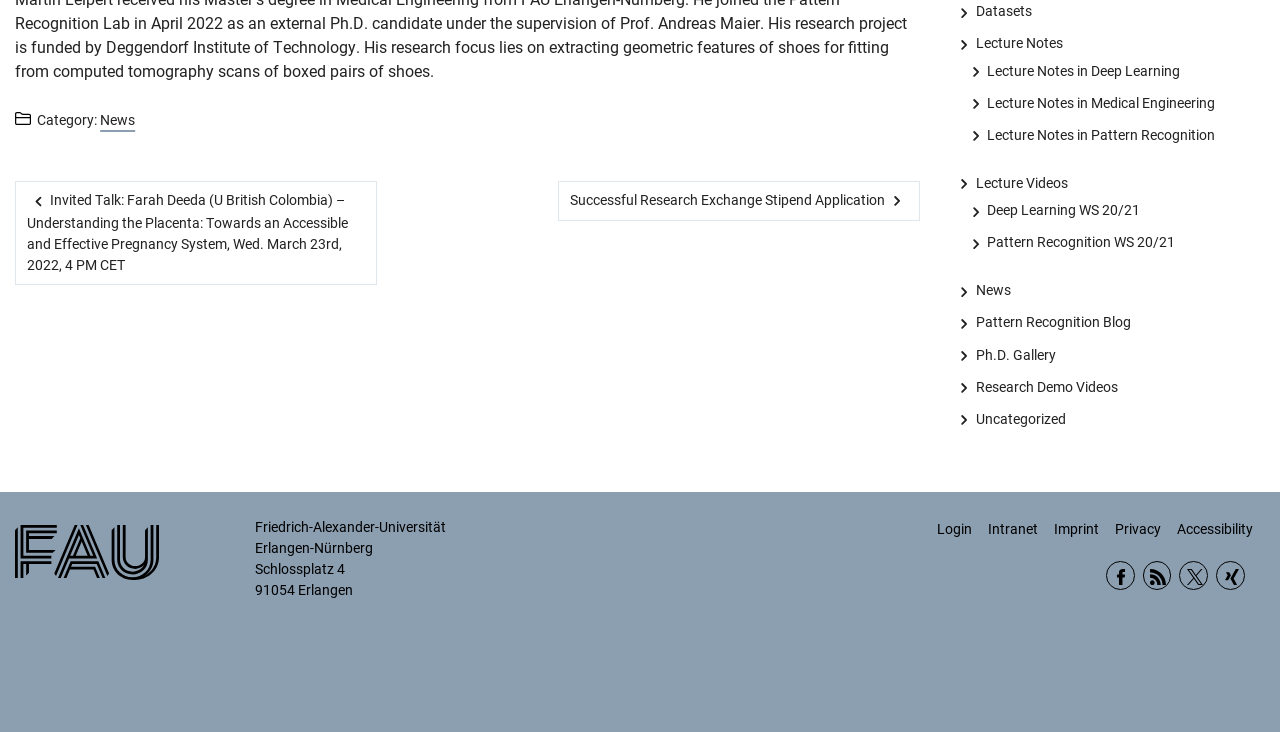Using the element description: "Lecture Notes in Medical Engineering", determine the bounding box coordinates. The coordinates should be in the format [left, top, right, bottom], with values between 0 and 1.

[0.753, 0.13, 0.949, 0.151]